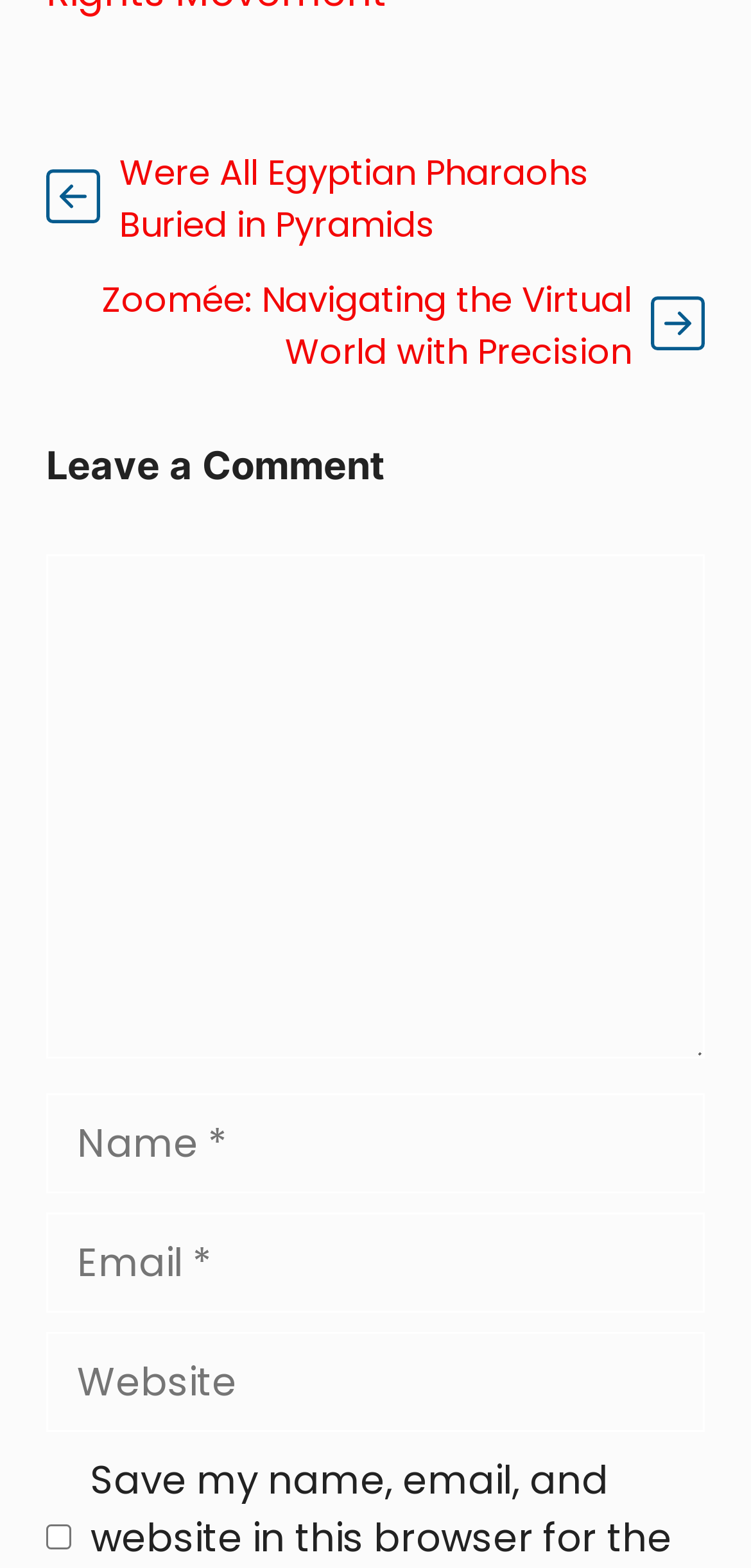How many textboxes are required on the webpage?
Your answer should be a single word or phrase derived from the screenshot.

Three